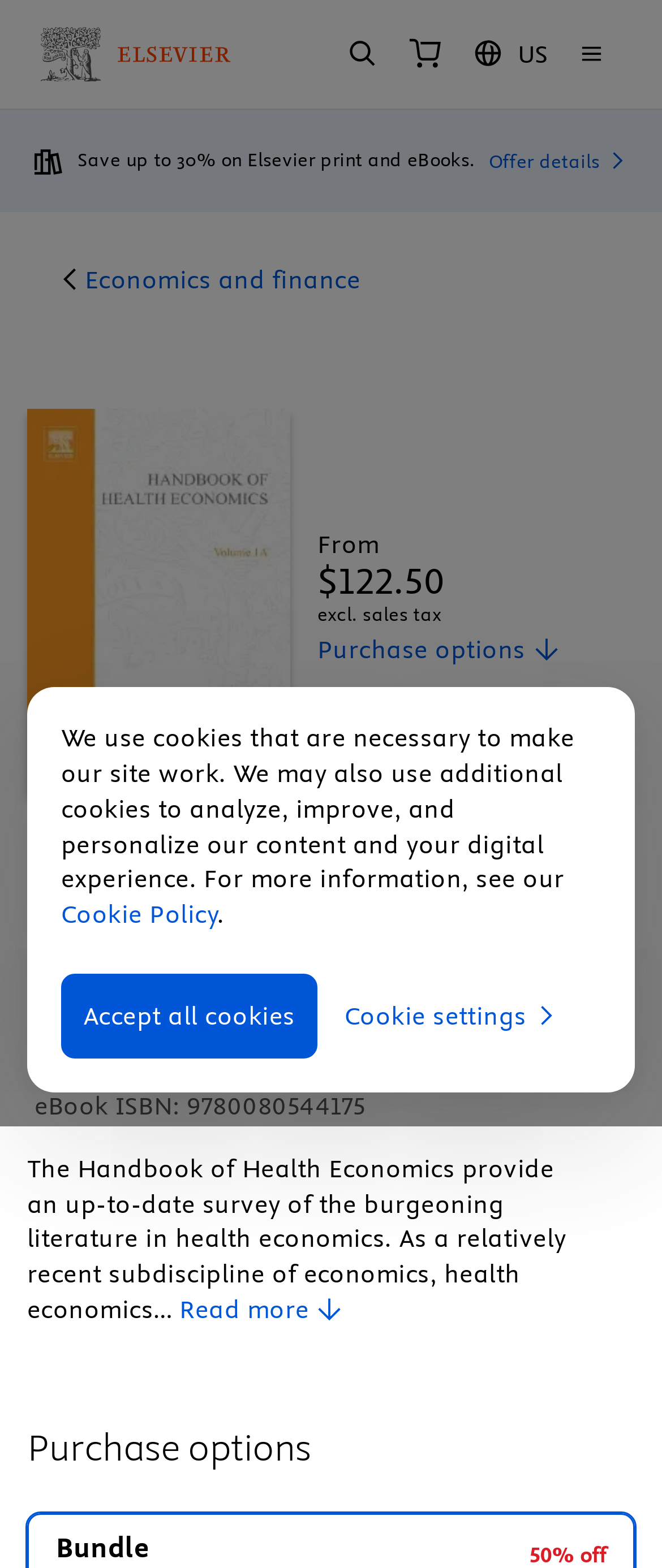Find the bounding box of the web element that fits this description: "Open main site navigation".

[0.849, 0.016, 0.938, 0.054]